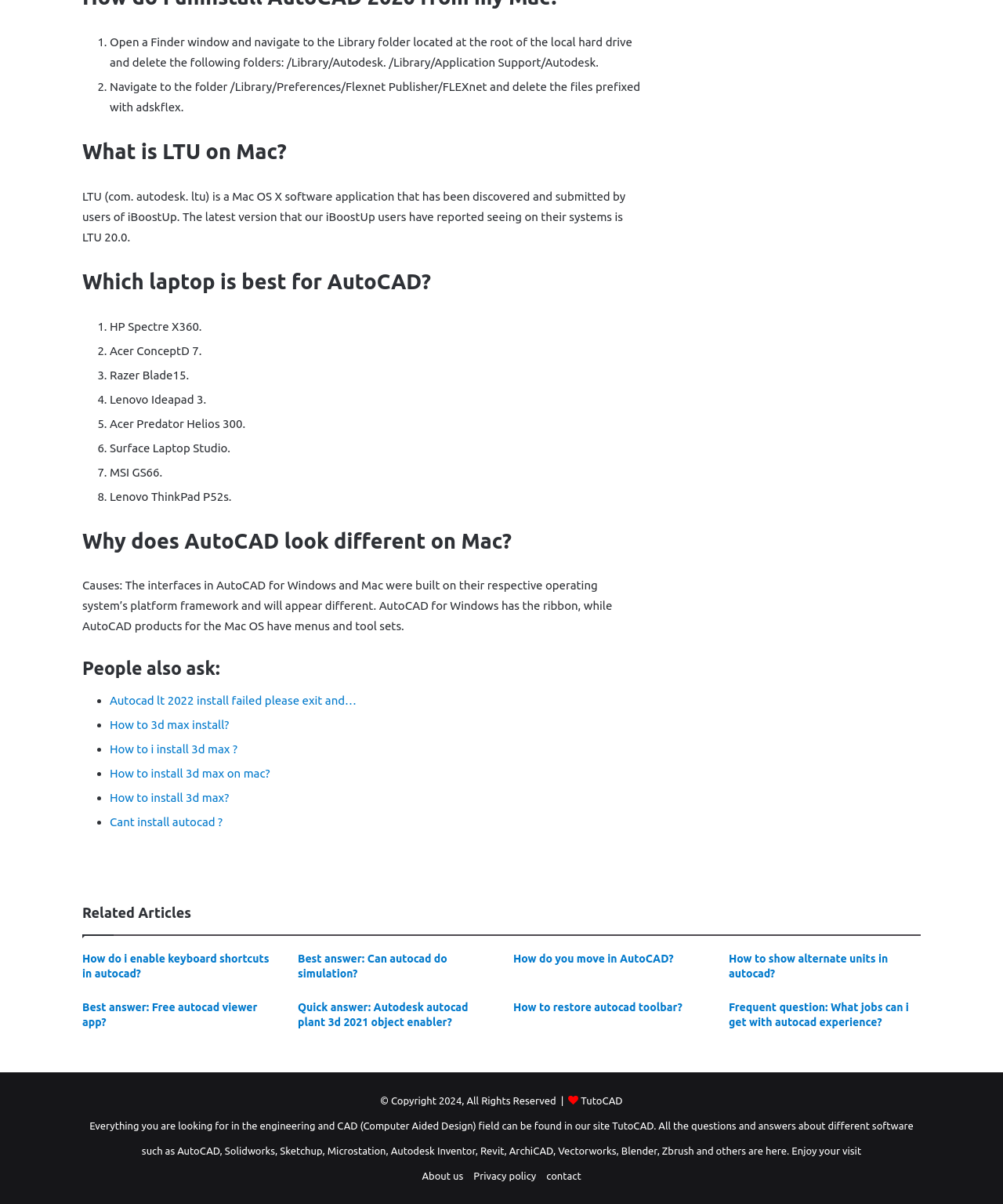Please find the bounding box coordinates of the clickable region needed to complete the following instruction: "Click on 'About us'". The bounding box coordinates must consist of four float numbers between 0 and 1, i.e., [left, top, right, bottom].

[0.421, 0.972, 0.462, 0.981]